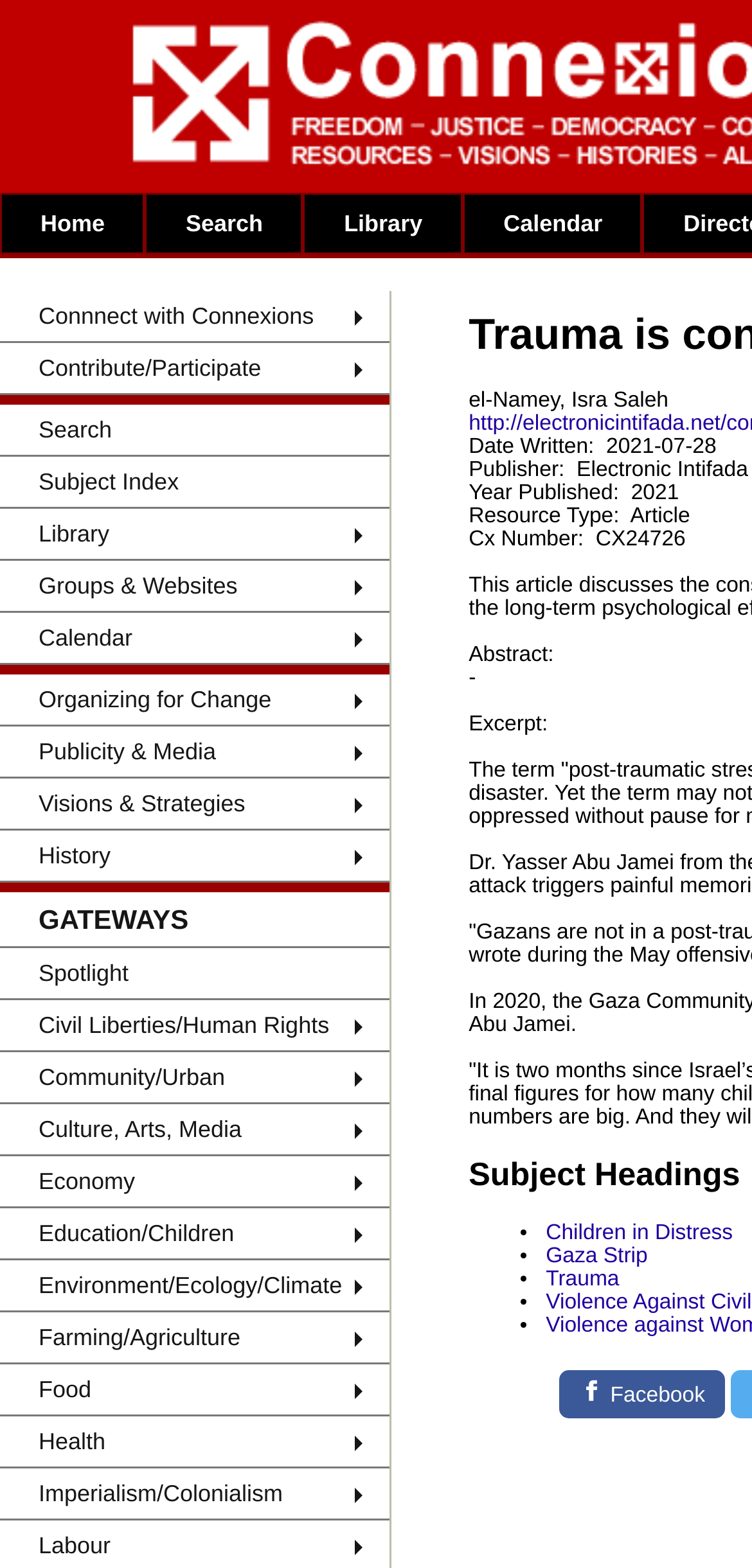Find the bounding box coordinates of the clickable area required to complete the following action: "Search for Connexions".

[0.193, 0.162, 0.404, 0.179]